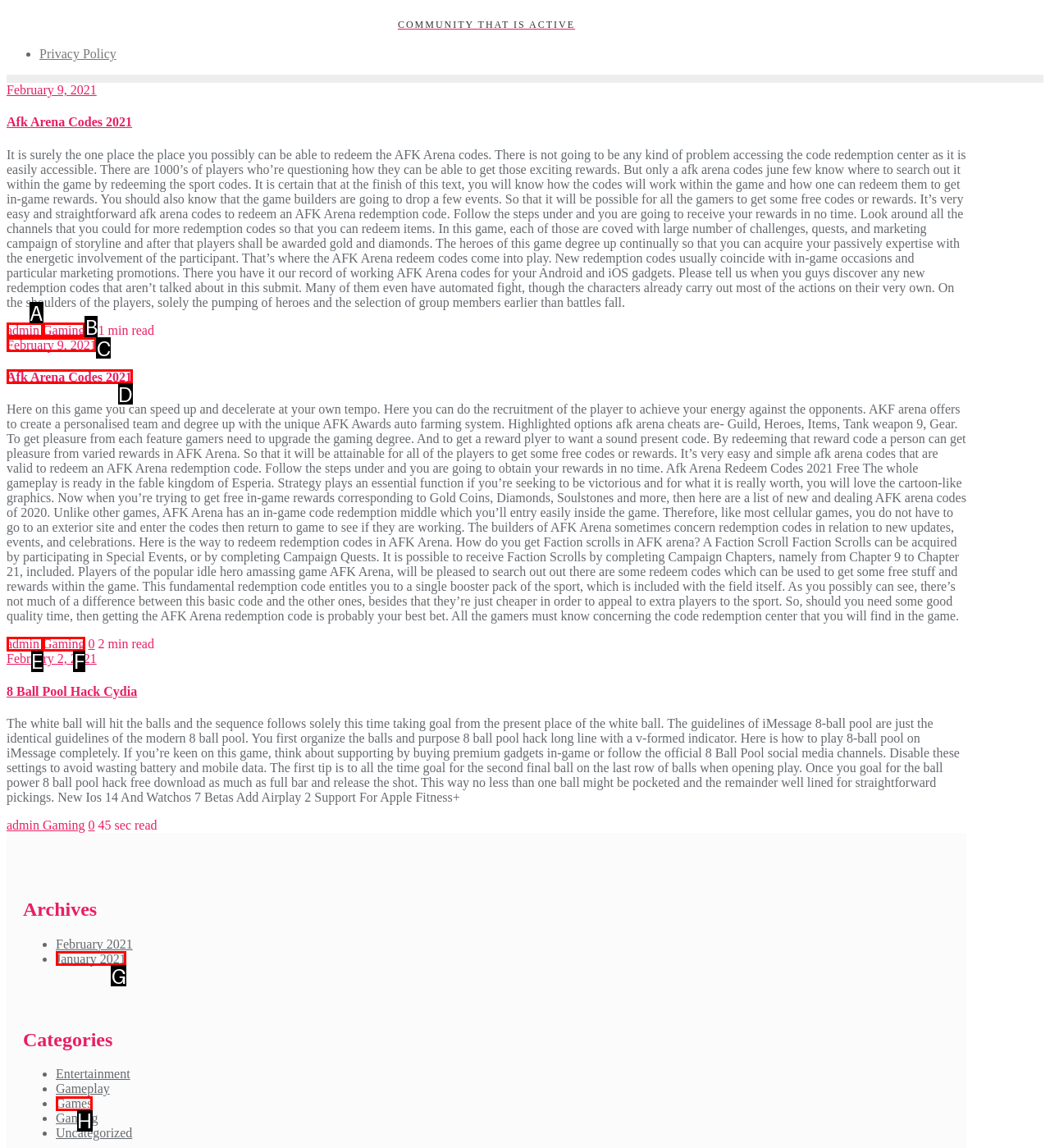Look at the description: Afk Arena Codes 2021
Determine the letter of the matching UI element from the given choices.

D